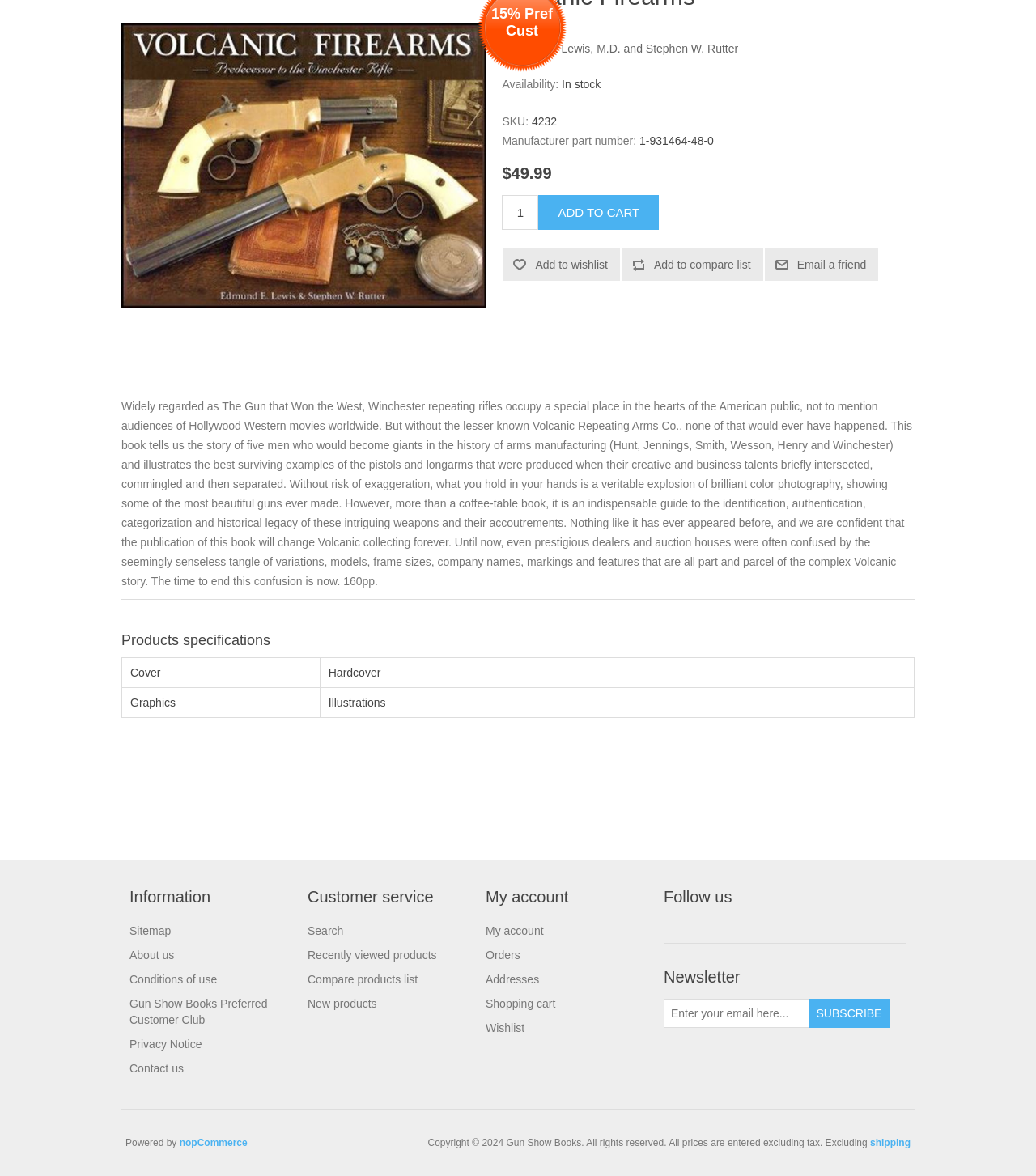From the webpage screenshot, identify the region described by Add to compare list. Provide the bounding box coordinates as (top-left x, top-left y, bottom-right x, bottom-right y), with each value being a floating point number between 0 and 1.

[0.6, 0.211, 0.737, 0.239]